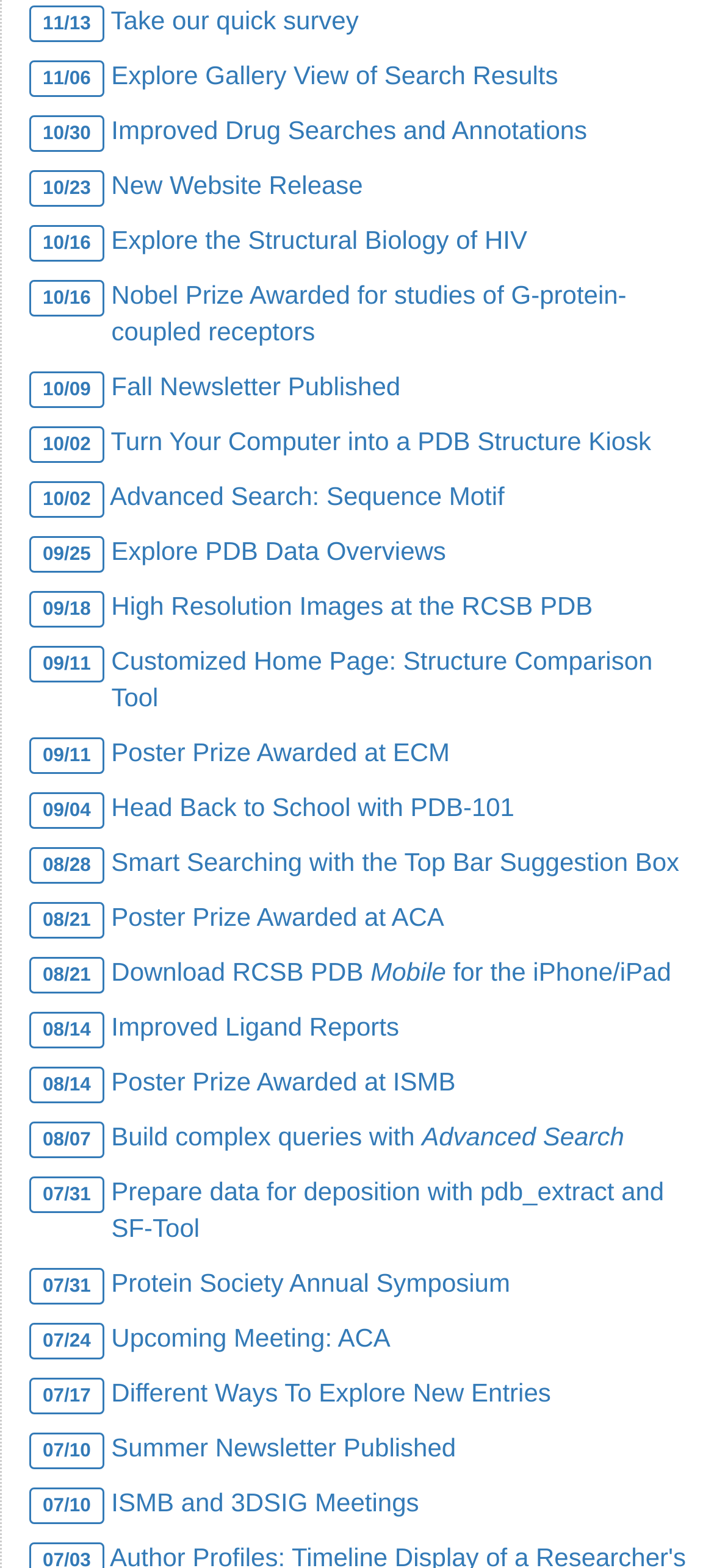What is the topic of the news item on 10/02?
Please give a detailed and elaborate answer to the question based on the image.

I looked at the link with the date 10/02 and found that the topic of the news item is 'Turn Your Computer into a PDB Structure Kiosk'.